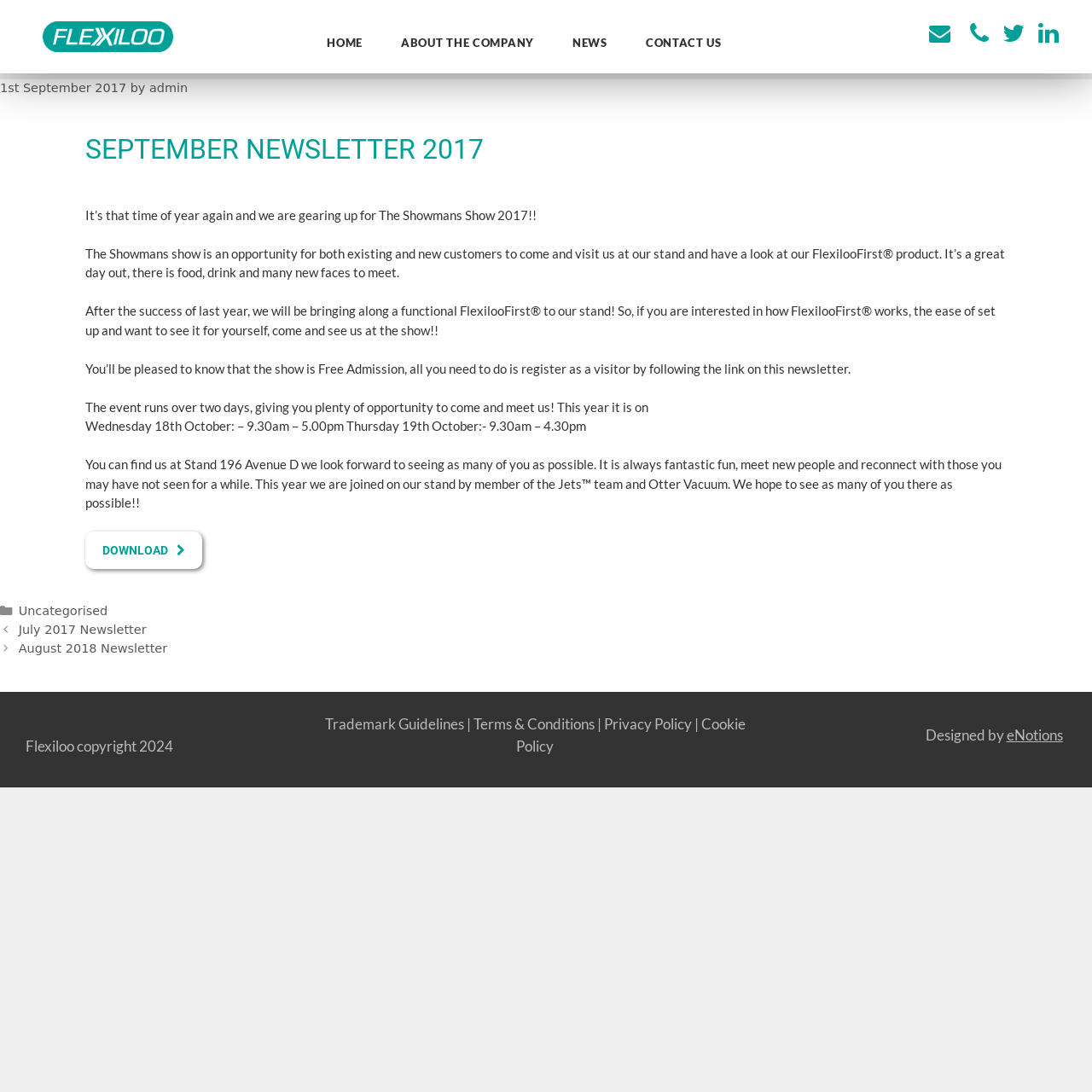Predict the bounding box of the UI element based on the description: "About the Company". The coordinates should be four float numbers between 0 and 1, formatted as [left, top, right, bottom].

[0.352, 0.023, 0.505, 0.055]